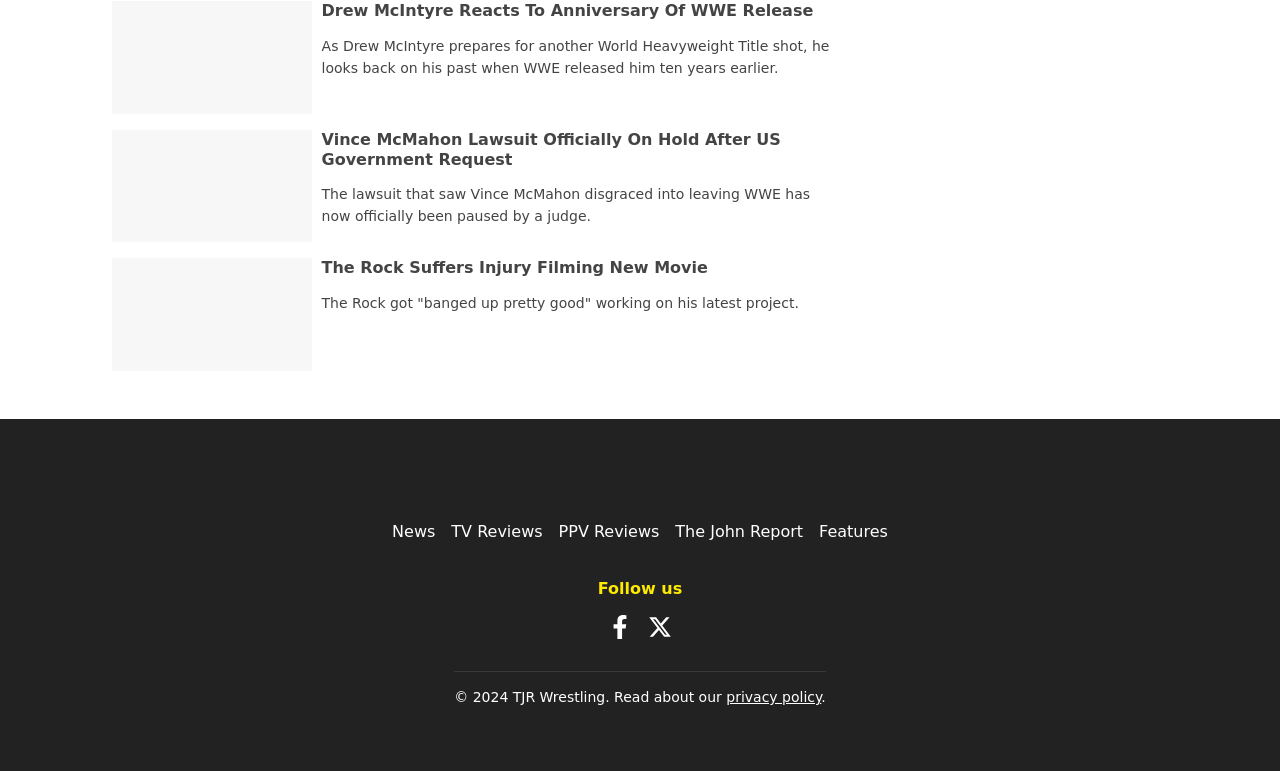Please predict the bounding box coordinates of the element's region where a click is necessary to complete the following instruction: "visit the contact us page". The coordinates should be represented by four float numbers between 0 and 1, i.e., [left, top, right, bottom].

None